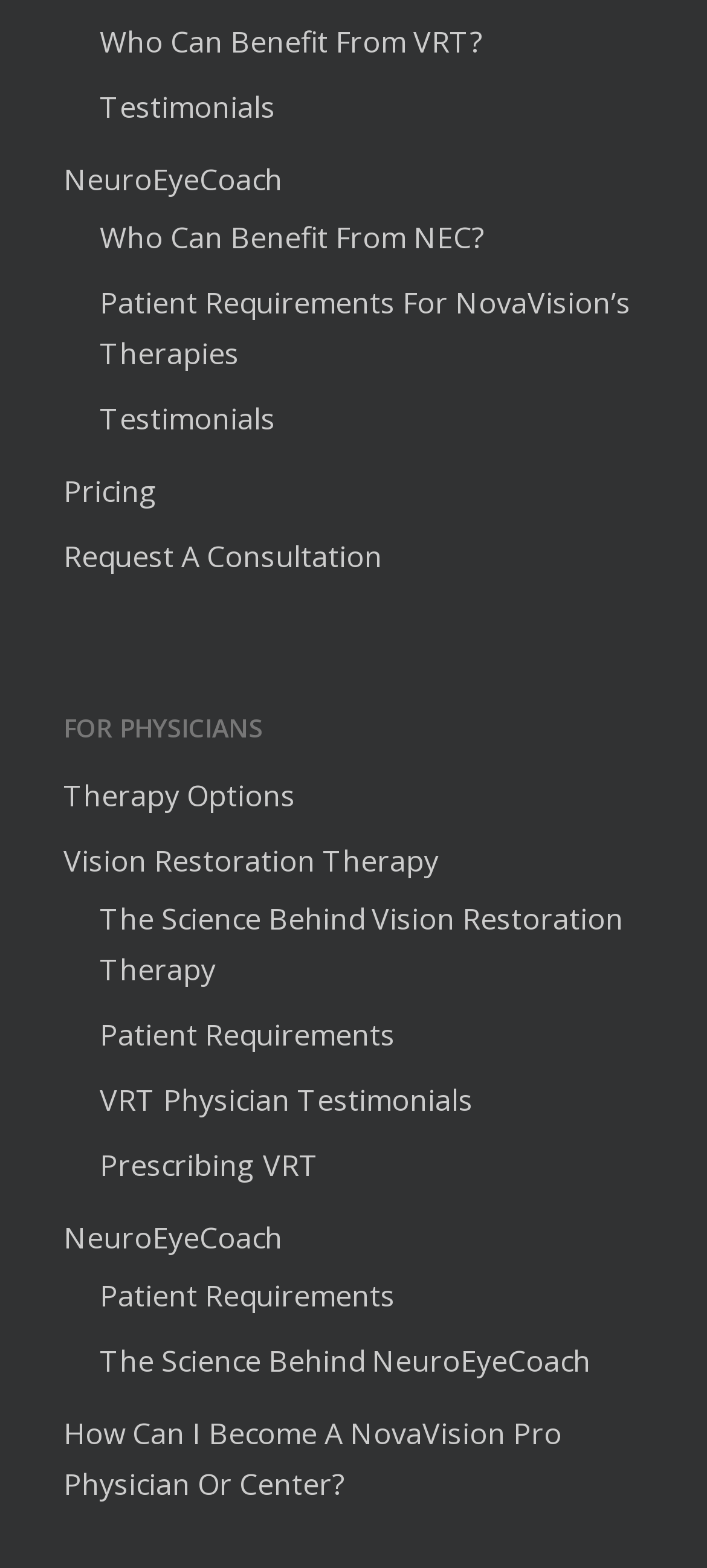Refer to the image and provide an in-depth answer to the question:
How many therapy options are mentioned?

From the webpage, I can see two therapy options mentioned: 'Vision Restoration Therapy' and 'NeuroEyeCoach'. These are the only two therapy options mentioned on the webpage.